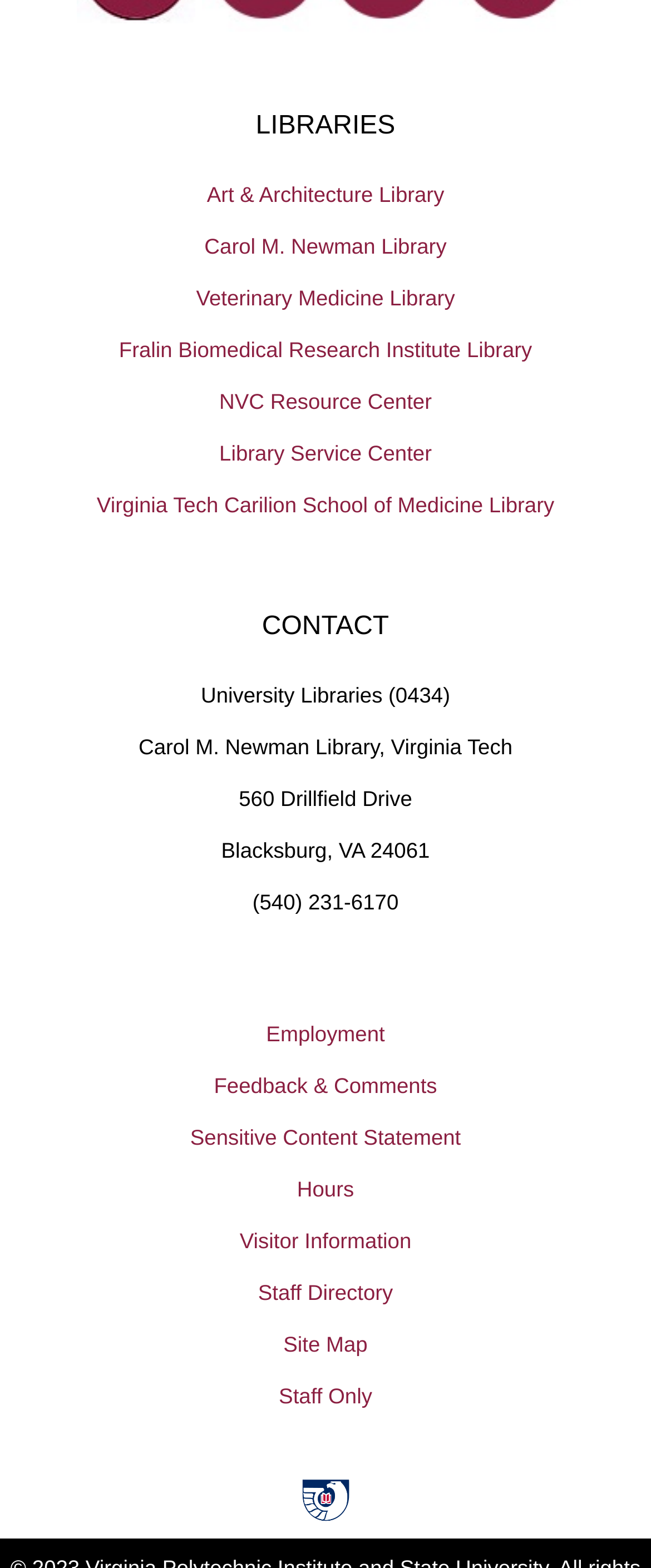What is the address of the library?
Look at the image and provide a short answer using one word or a phrase.

560 Drillfield Drive